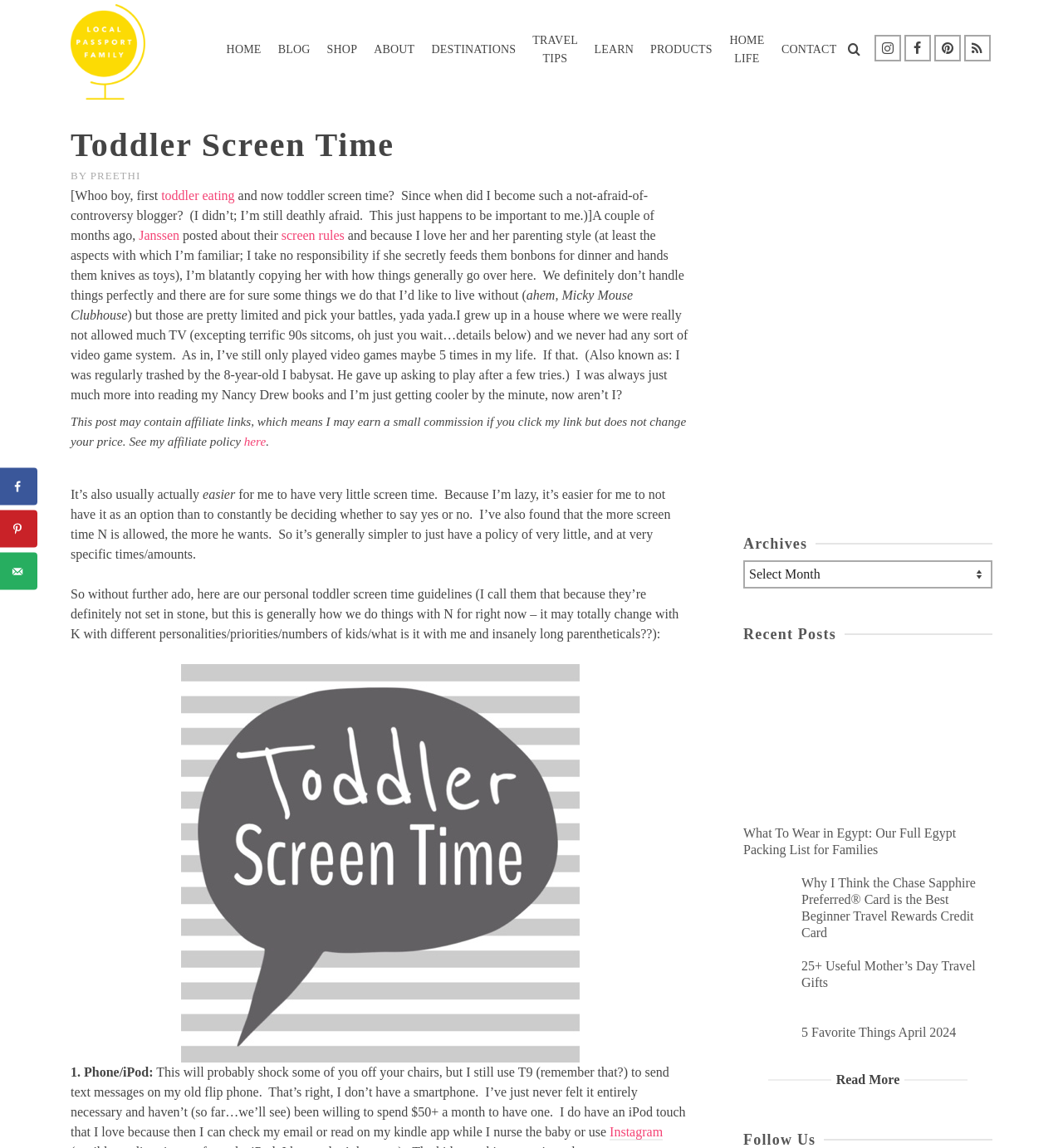Determine the bounding box of the UI element mentioned here: "5 Favorite Things April 2024". The coordinates must be in the format [left, top, right, bottom] with values ranging from 0 to 1.

[0.754, 0.893, 0.9, 0.905]